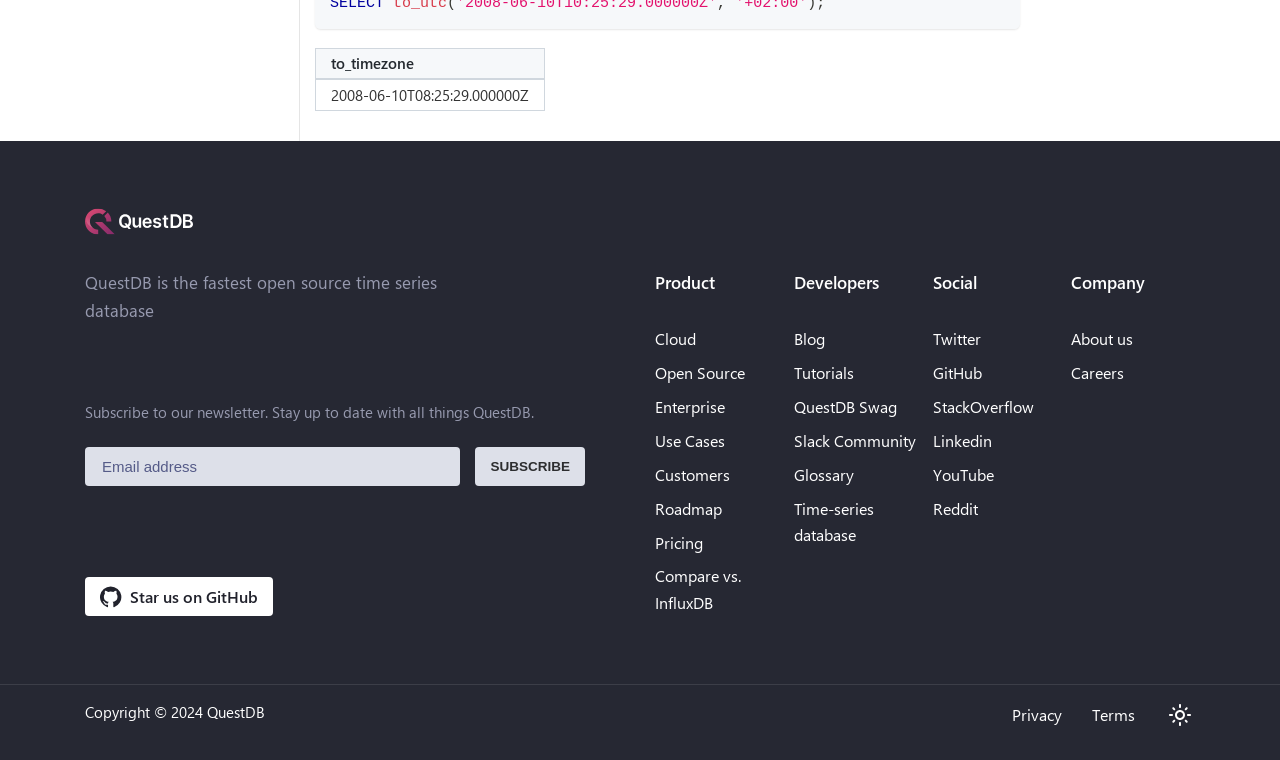Please find the bounding box coordinates of the element that you should click to achieve the following instruction: "Go to the Cloud page". The coordinates should be presented as four float numbers between 0 and 1: [left, top, right, bottom].

[0.512, 0.432, 0.544, 0.459]